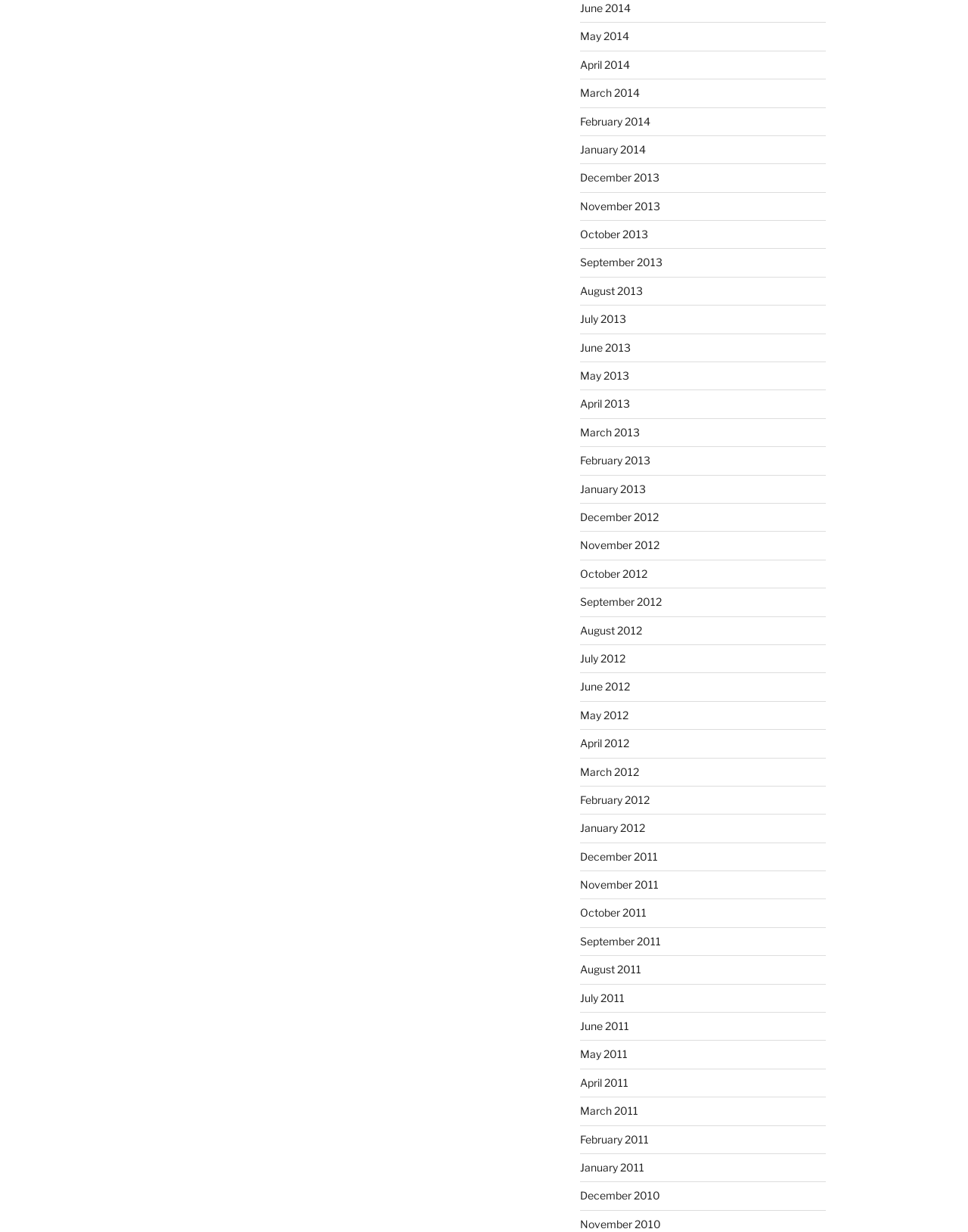How many links are there on the webpage?
Using the image, answer in one word or phrase.

525